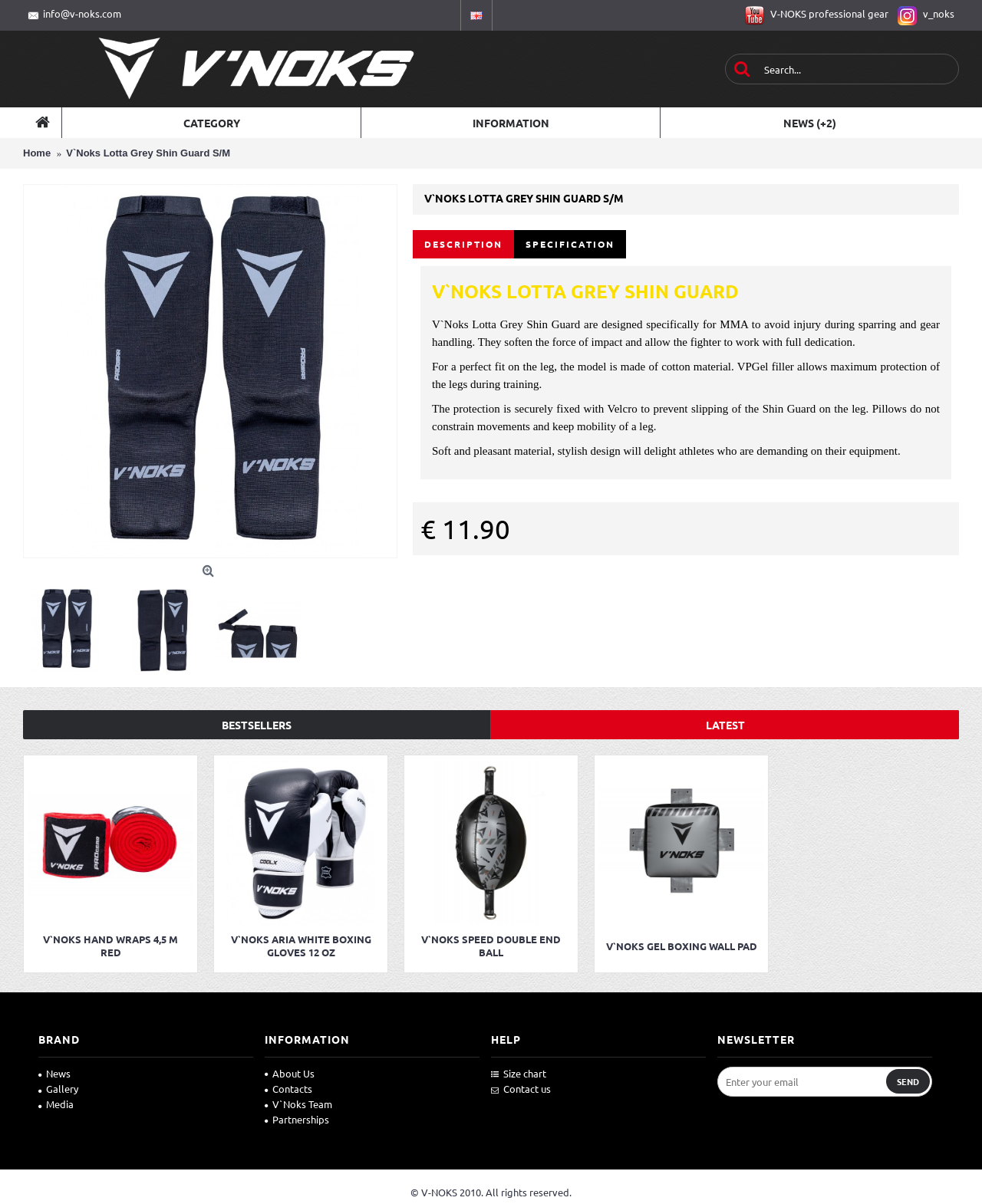Respond to the question with just a single word or phrase: 
What is the price of V`Noks Lotta Grey Shin Guard S/M?

€ 11.90